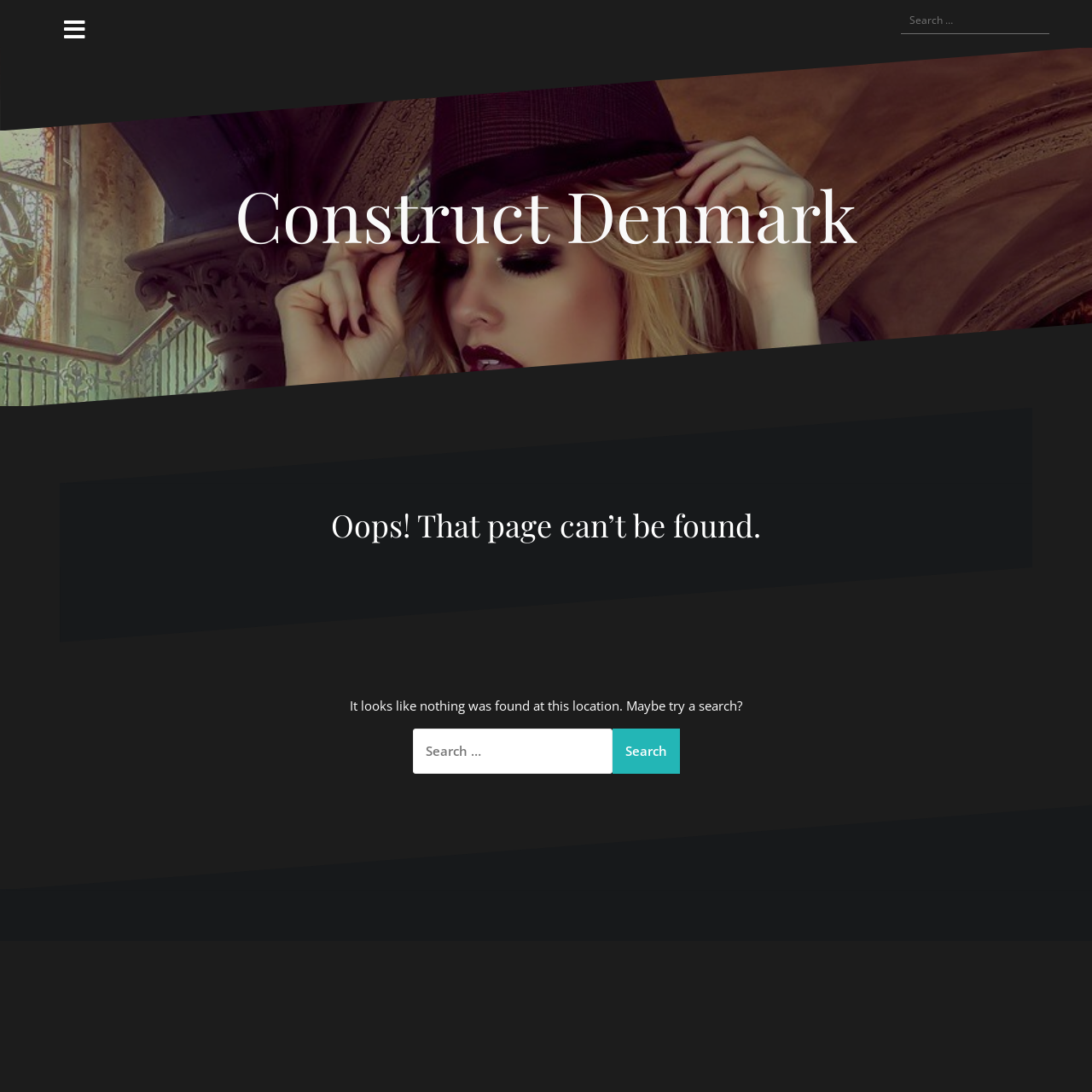Provide a one-word or one-phrase answer to the question:
What is the name of the website?

Construct Denmark